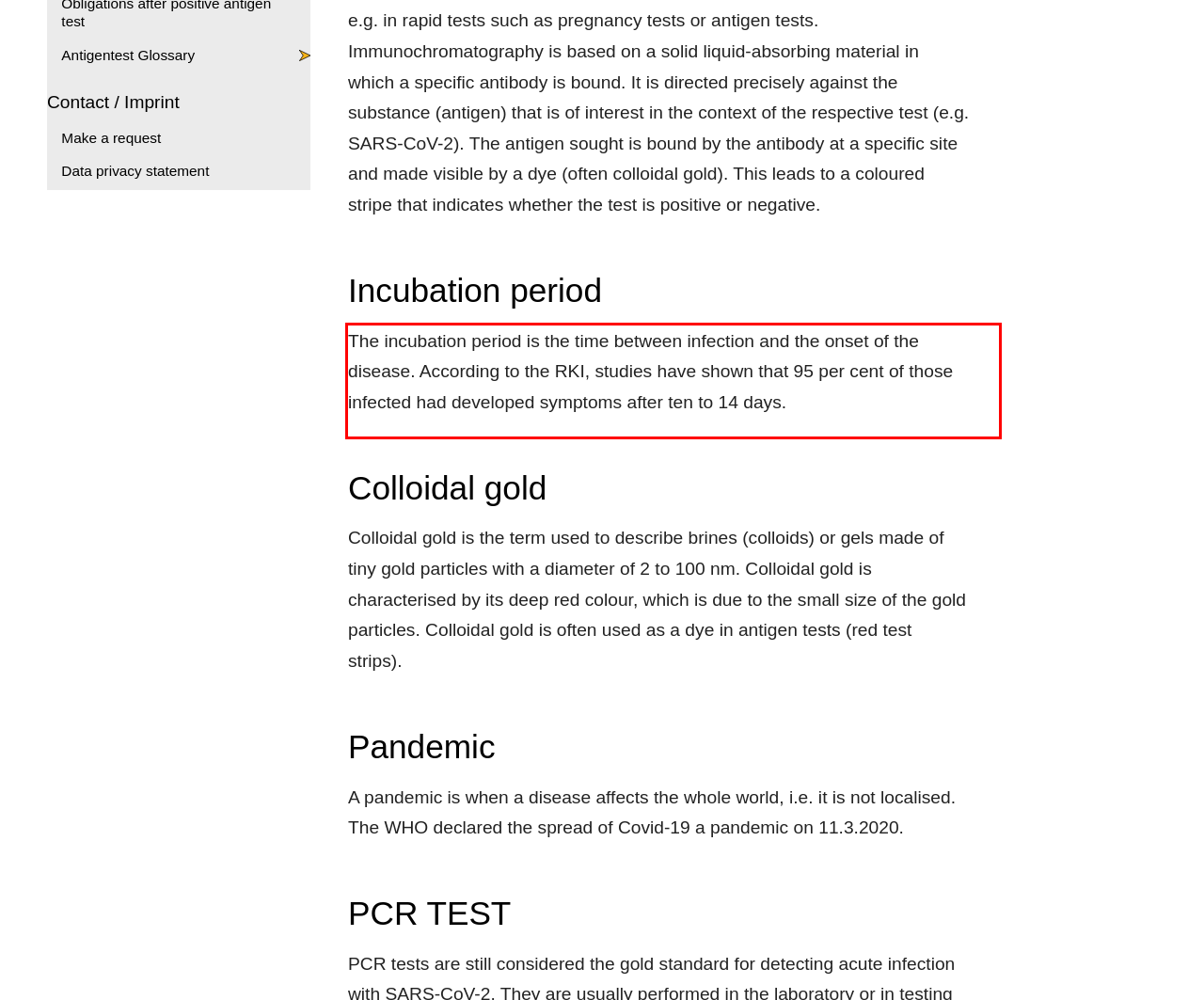By examining the provided screenshot of a webpage, recognize the text within the red bounding box and generate its text content.

The incubation period is the time between infection and the onset of the disease. According to the RKI, studies have shown that 95 per cent of those infected had developed symptoms after ten to 14 days.